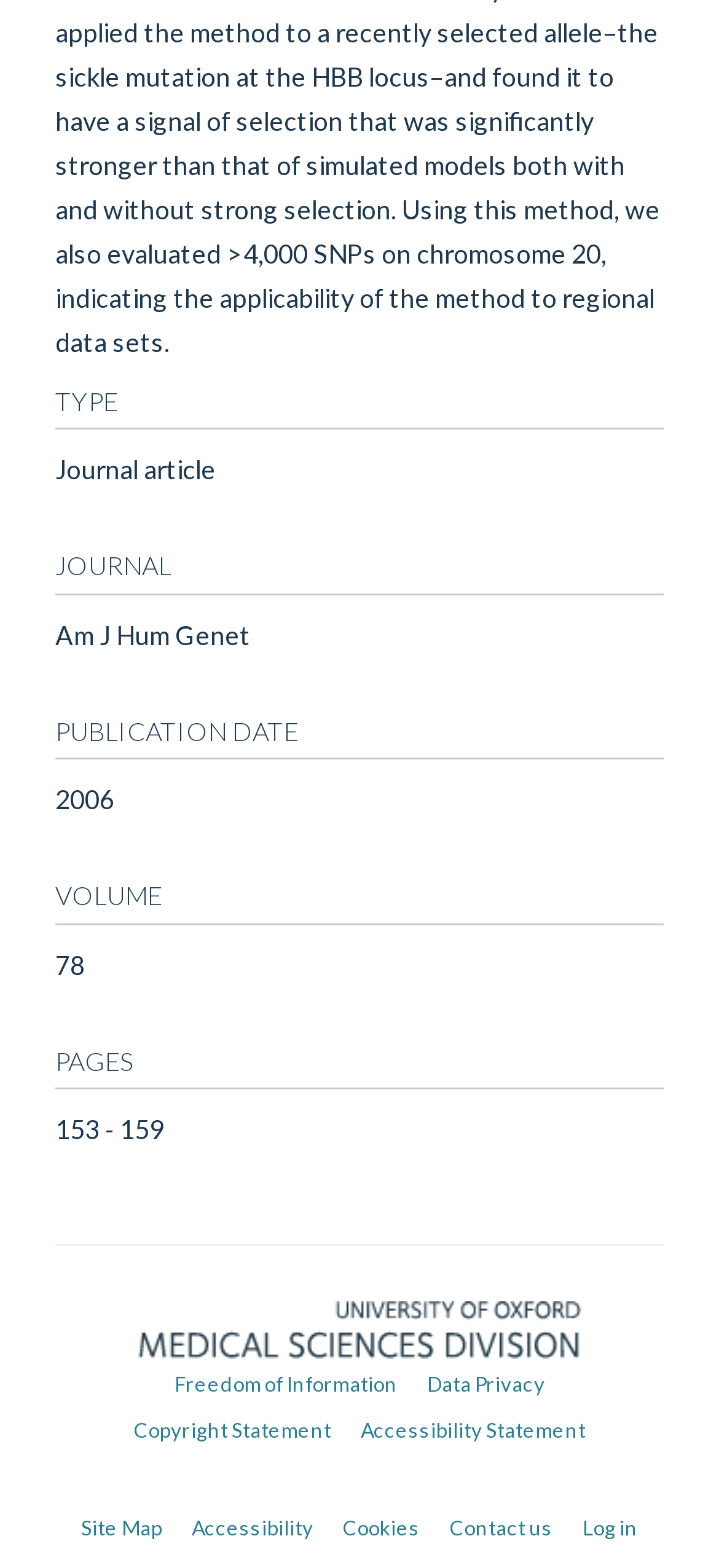Based on the description "Freedom of Information", find the bounding box of the specified UI element.

[0.242, 0.875, 0.553, 0.89]